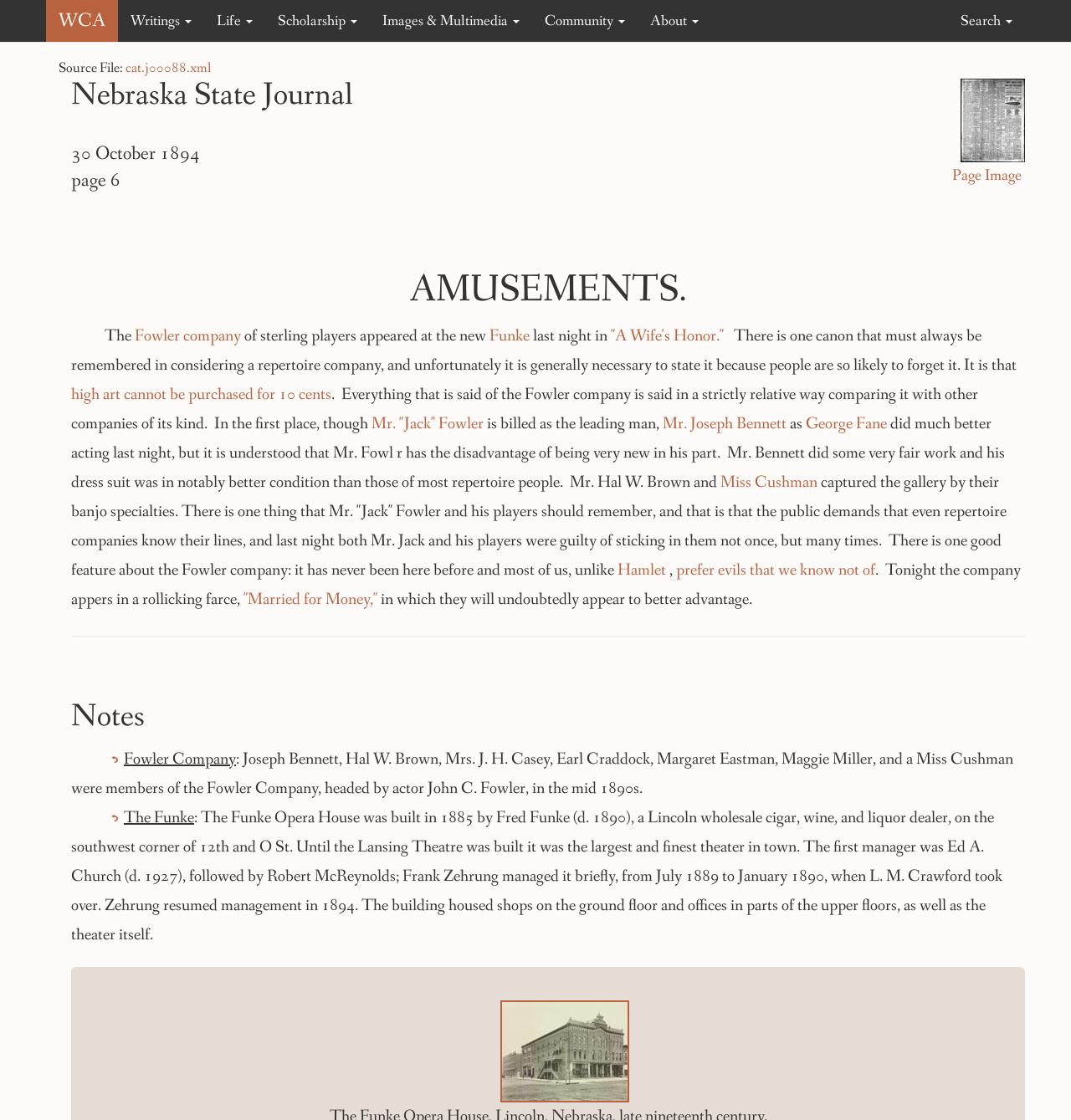What is the name of the play mentioned in the article?
Provide an in-depth answer to the question, covering all aspects.

The article mentions that the Fowler company appeared in a play called 'A Wife's Honor' at the Funke Opera House. The play is mentioned as part of the company's repertoire.